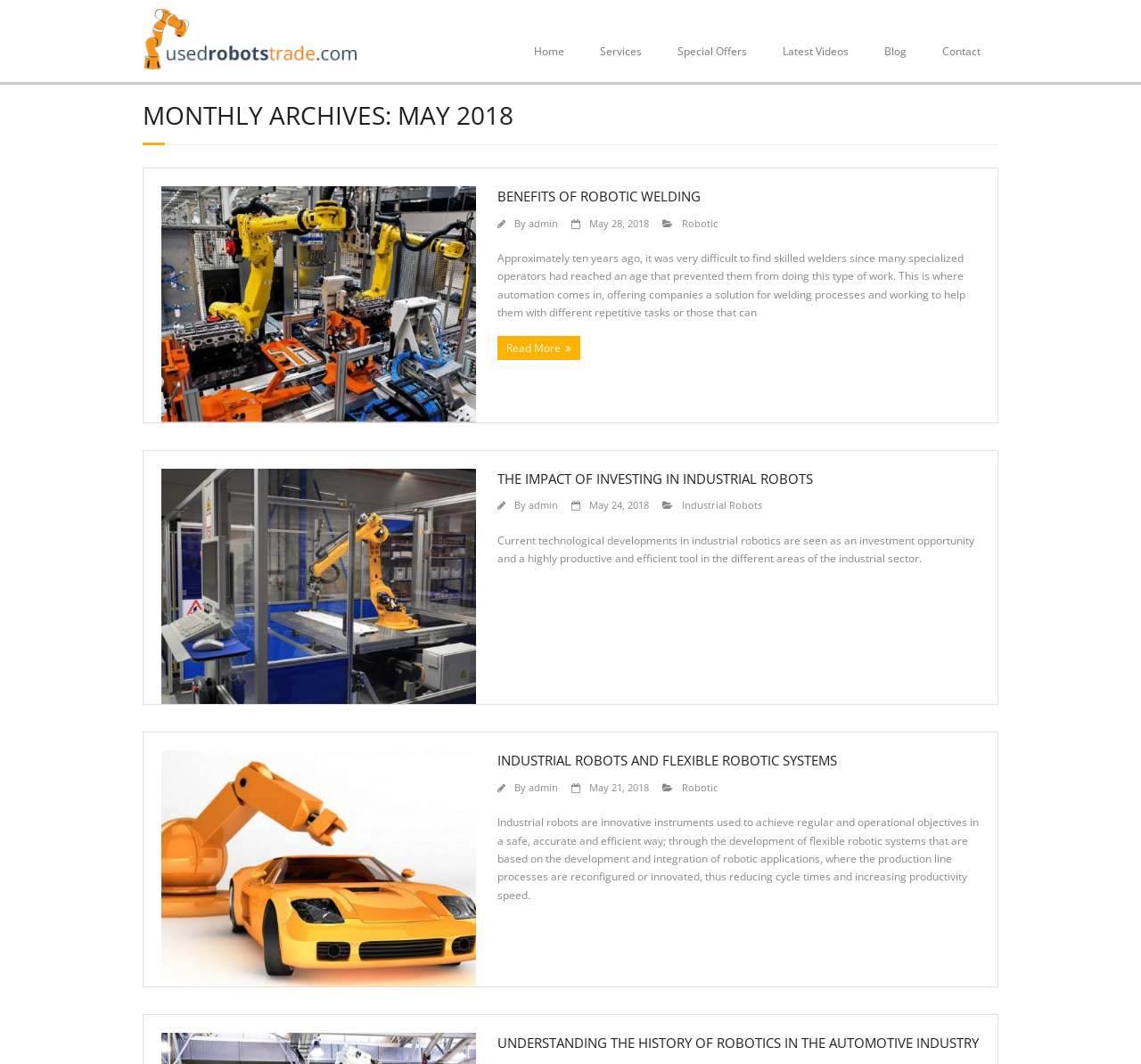Find the bounding box coordinates of the area that needs to be clicked in order to achieve the following instruction: "Click the 'Home' link". The coordinates should be specified as four float numbers between 0 and 1, i.e., [left, top, right, bottom].

[0.452, 0.02, 0.51, 0.077]